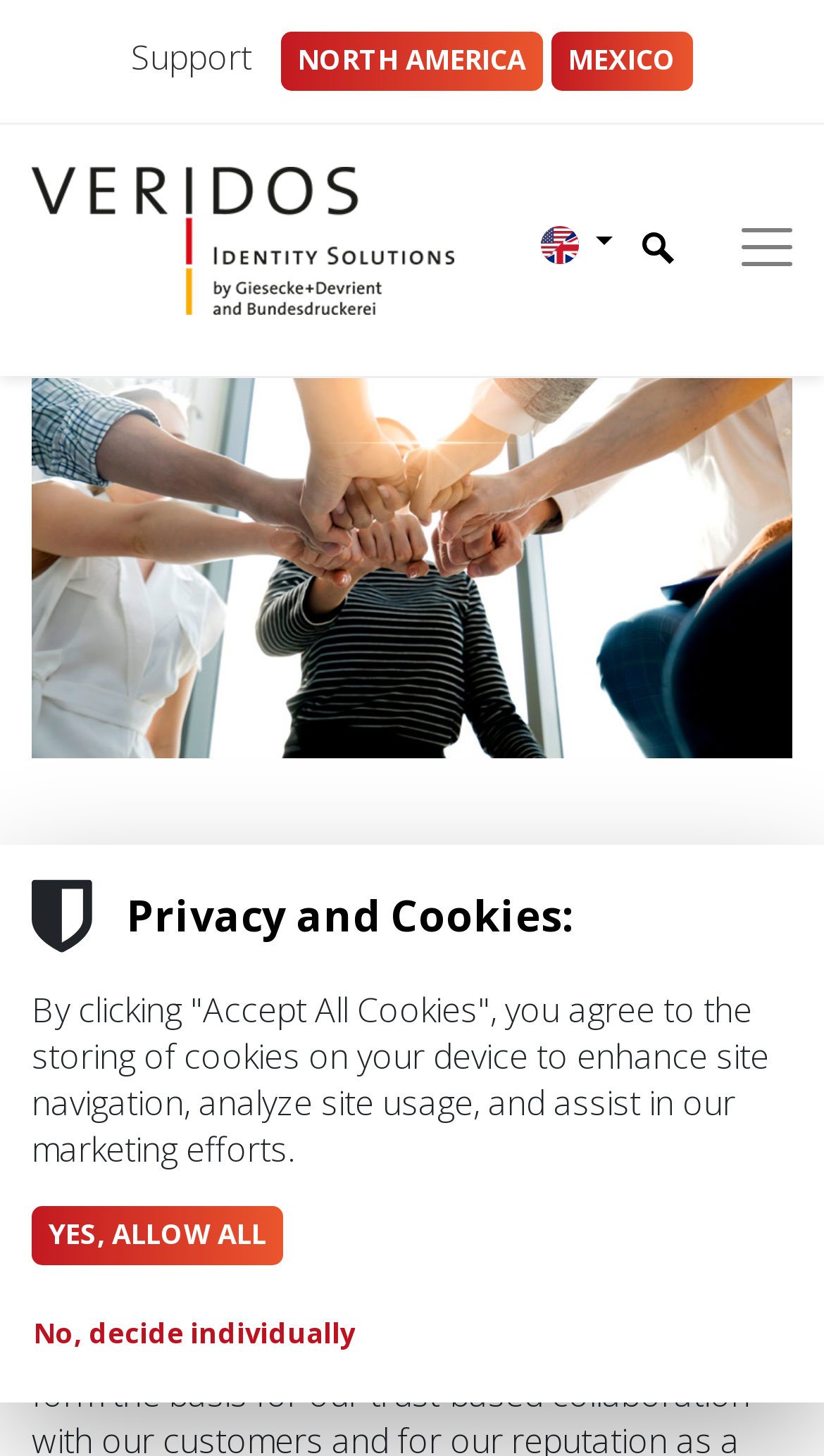Explain the webpage's design and content in an elaborate manner.

The webpage is about Governance at Veridos Identity Solutions. At the top, there are several links, including "Support", "NORTH AMERICA", "MEXICO", and "Veridos". On the right side of the top section, there is a button to toggle navigation.

Below the top section, there is a large figure that spans almost the entire width of the page. Above the figure, there is a heading that reads "Governance". Below the heading, there is a paragraph of text that describes Veridos' approach to governance, emphasizing the importance of trust and responsible behavior.

To the right of the figure, there is a section with a heading that reads "Speak to us". This section contains a brief paragraph of text and a heading with contact information, including an email address and phone number. There is also a link to a contact page.

At the bottom of the page, there is a section related to privacy and cookies. This section includes a heading, a paragraph of text that explains the use of cookies, and two buttons: "YES, ALLOW ALL" and "No, decide individually".